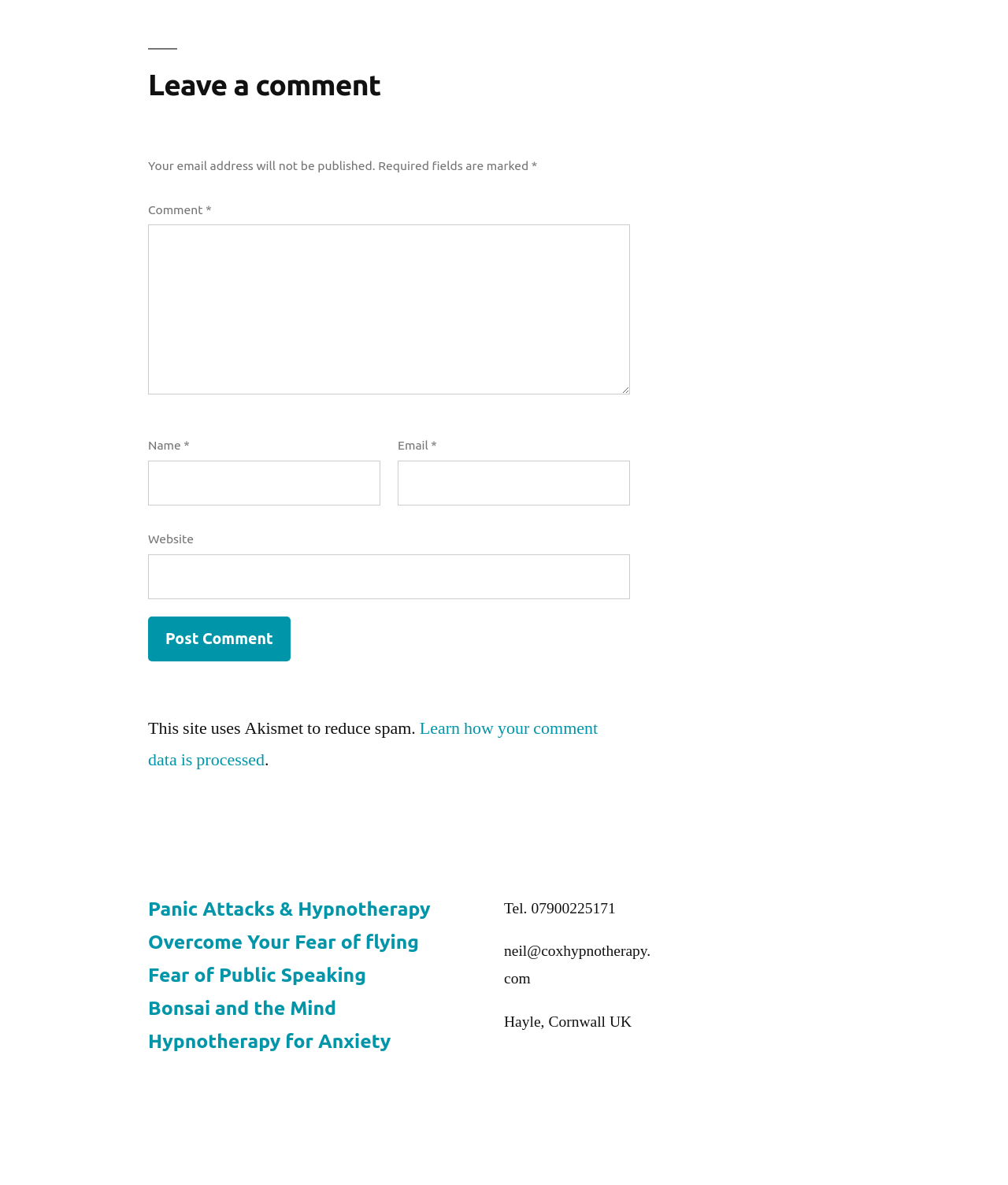Highlight the bounding box coordinates of the element that should be clicked to carry out the following instruction: "View the site accessibility page". The coordinates must be given as four float numbers ranging from 0 to 1, i.e., [left, top, right, bottom].

None